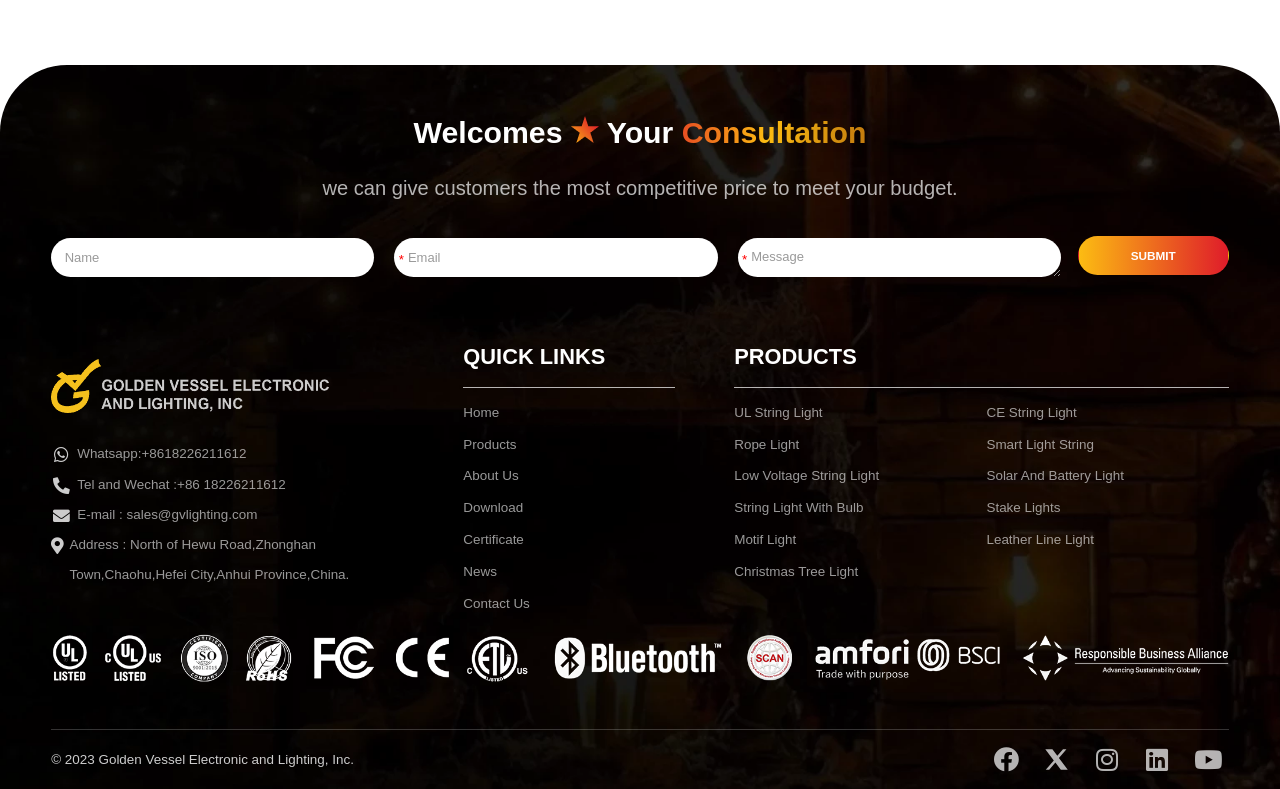Please find the bounding box coordinates of the element that must be clicked to perform the given instruction: "go to home page". The coordinates should be four float numbers from 0 to 1, i.e., [left, top, right, bottom].

None